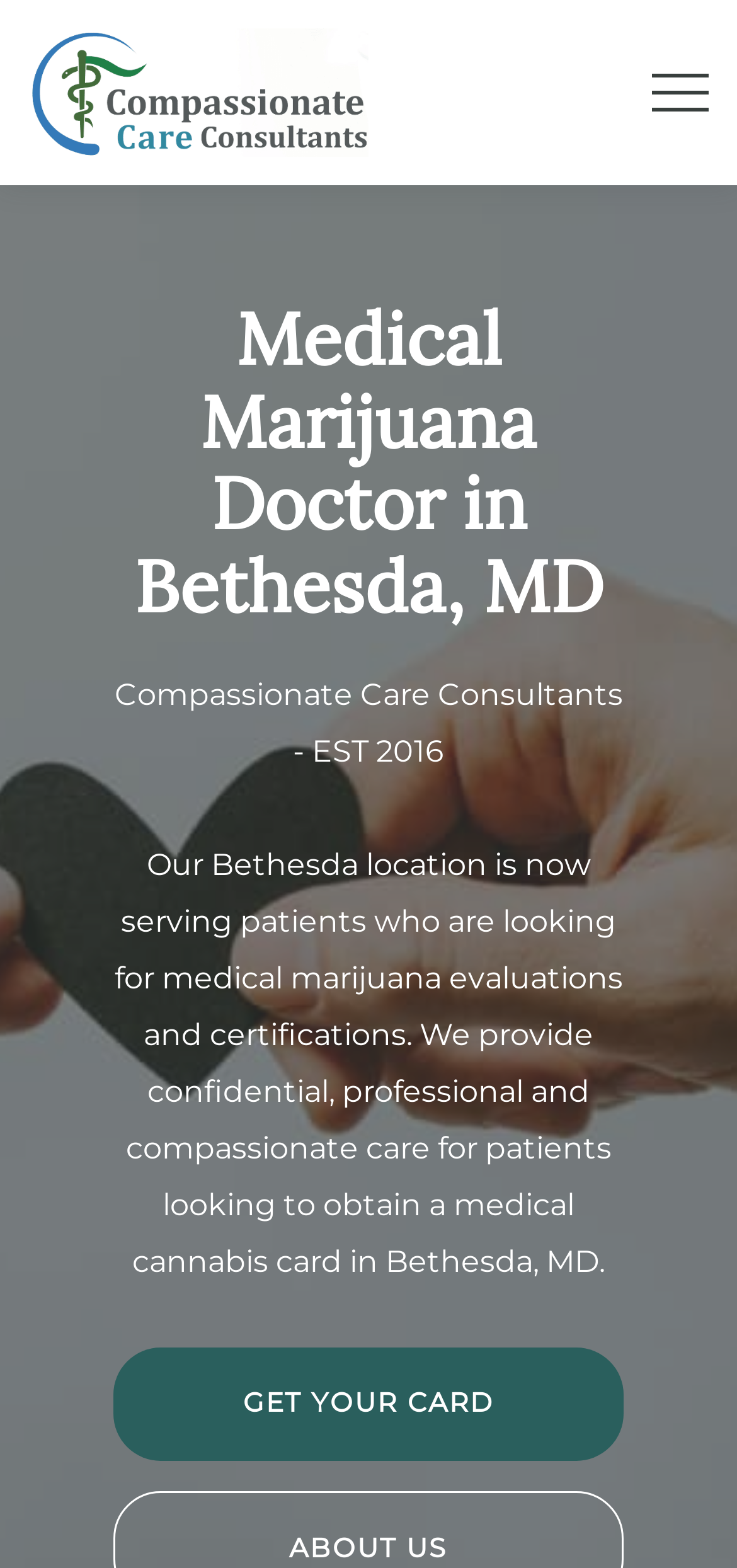Determine the bounding box coordinates of the target area to click to execute the following instruction: "Open the menu."

[0.885, 0.041, 0.962, 0.077]